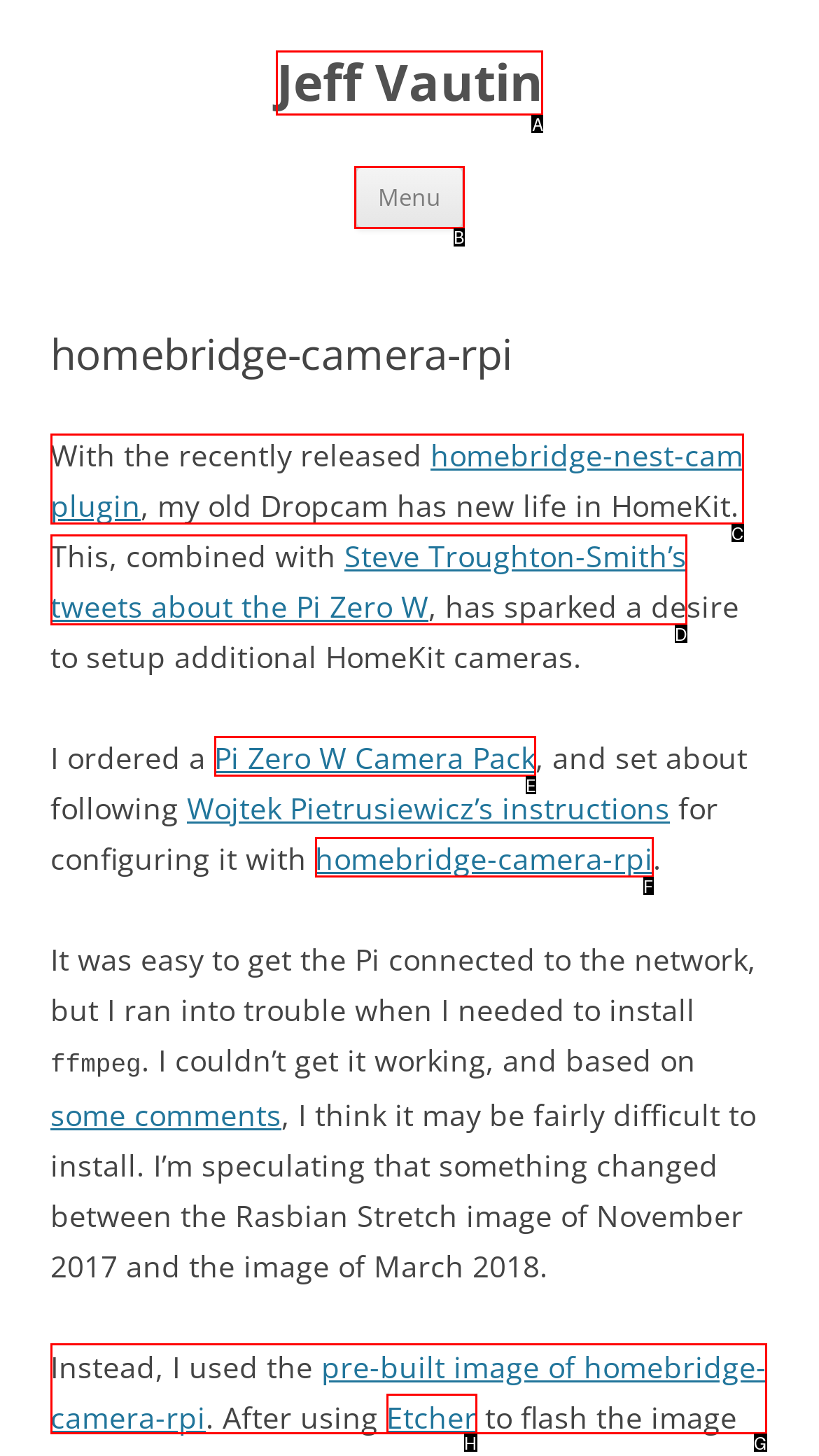Select the HTML element that should be clicked to accomplish the task: Click the 'Menu' button Reply with the corresponding letter of the option.

B